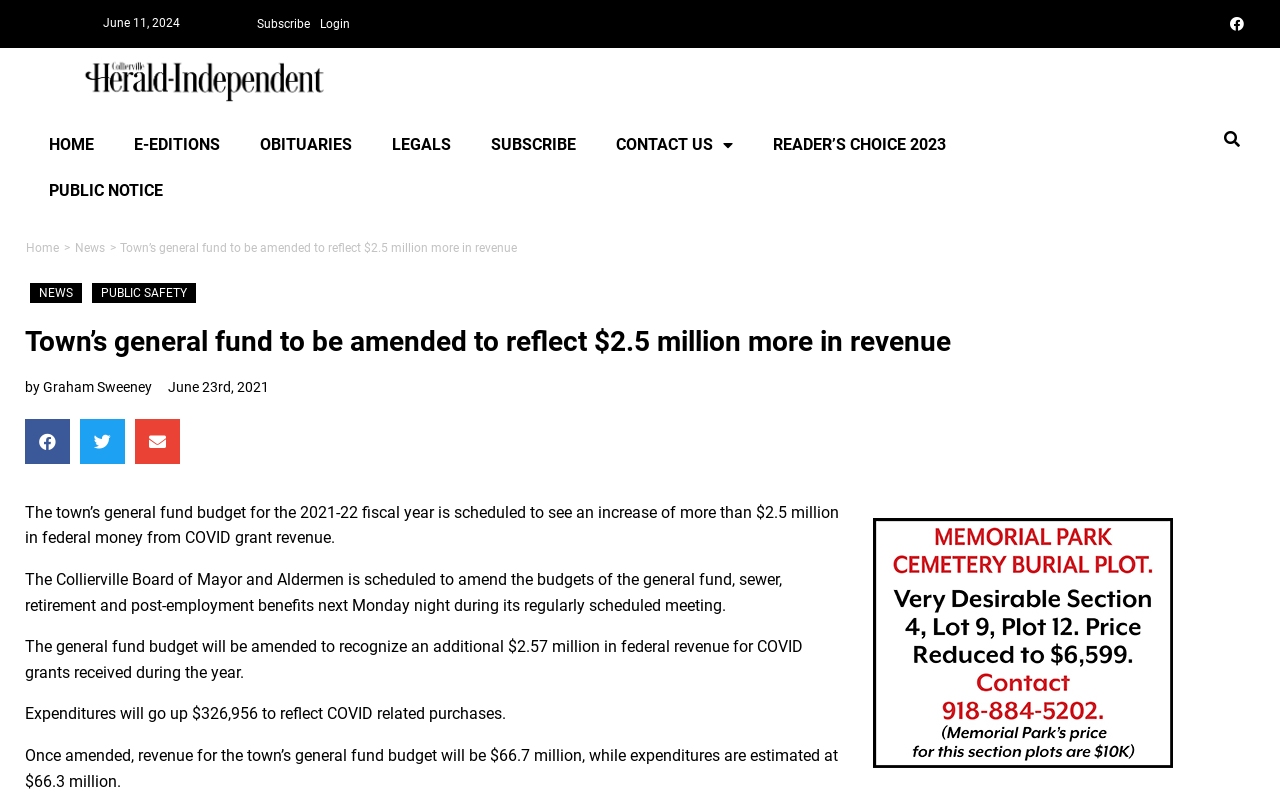Determine the main headline from the webpage and extract its text.

Town’s general fund to be amended to reflect $2.5 million more in revenue